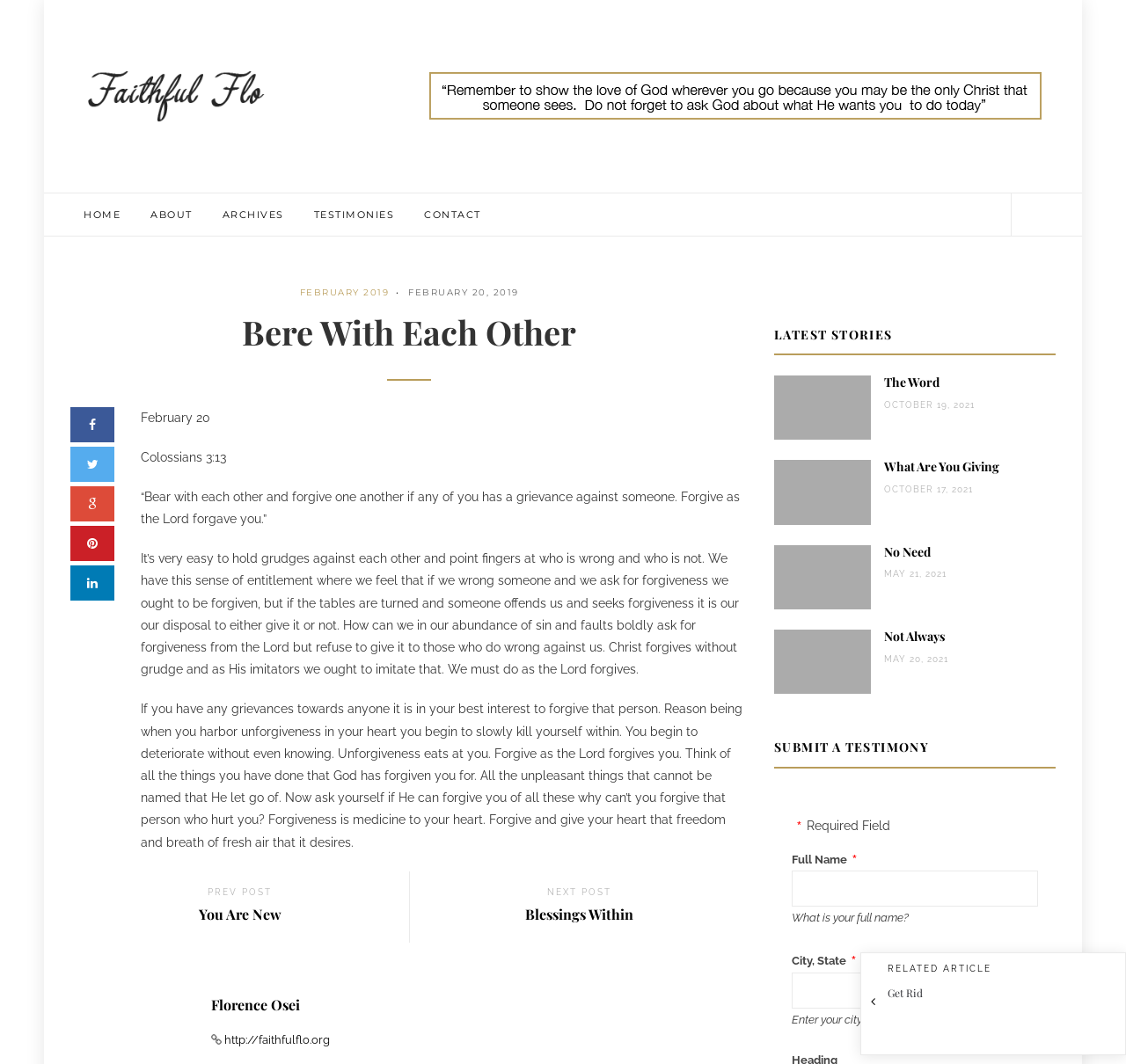Please answer the following query using a single word or phrase: 
What is the theme of the 'LATEST STORIES' section?

Christianity